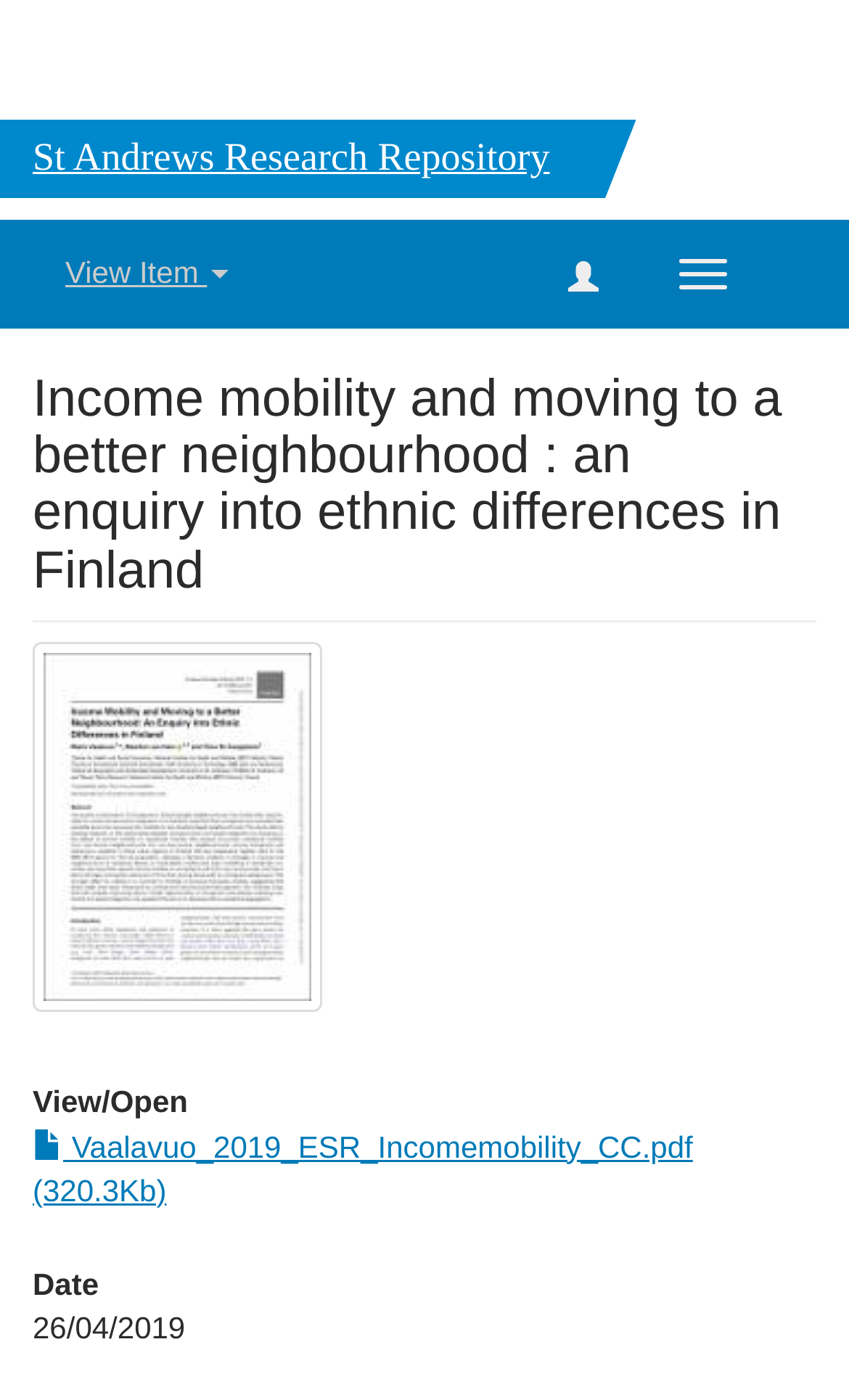Find the bounding box coordinates for the HTML element described as: "August 15, 2022". The coordinates should consist of four float values between 0 and 1, i.e., [left, top, right, bottom].

None